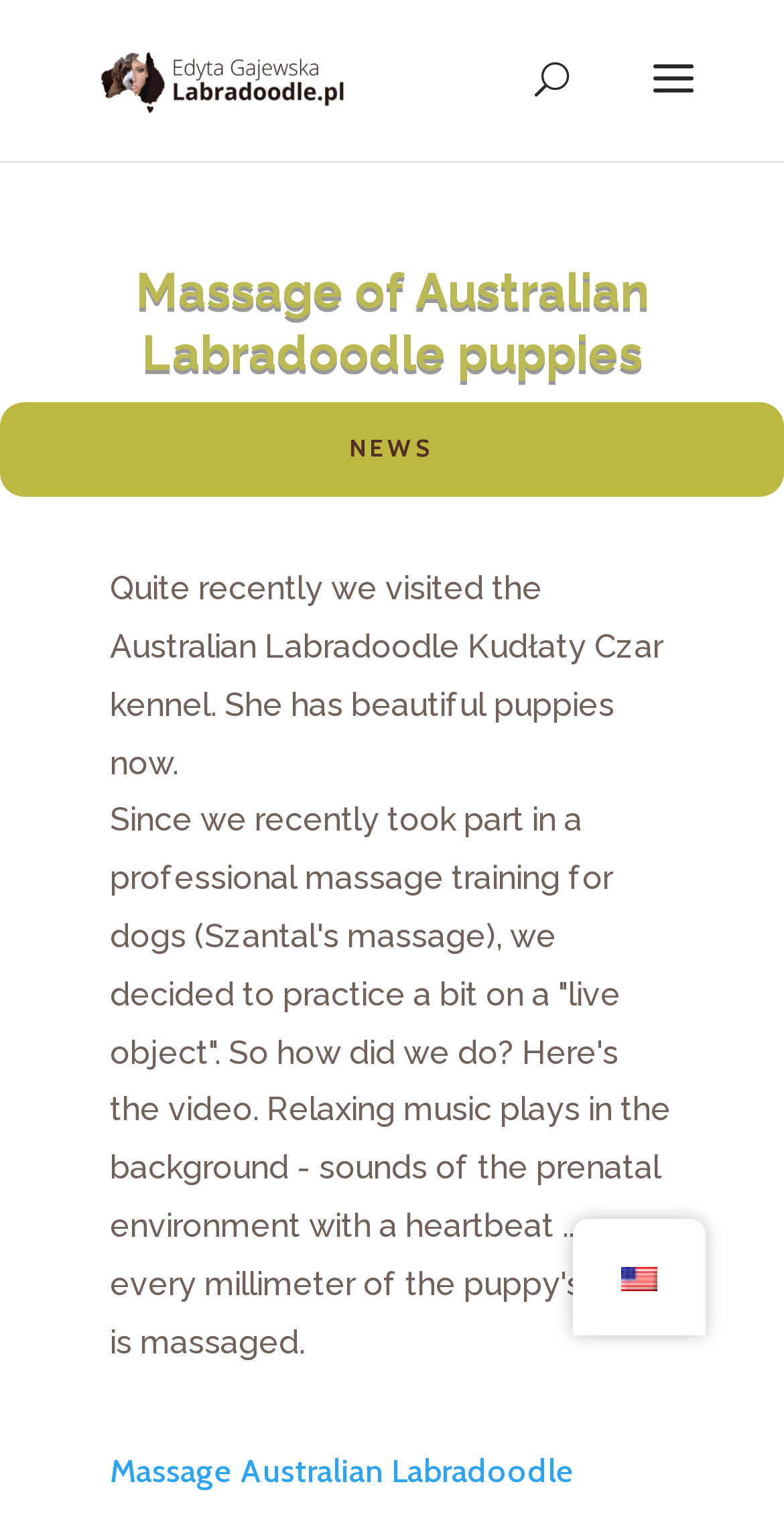Identify the main title of the webpage and generate its text content.

Massage of Australian Labradoodle puppies